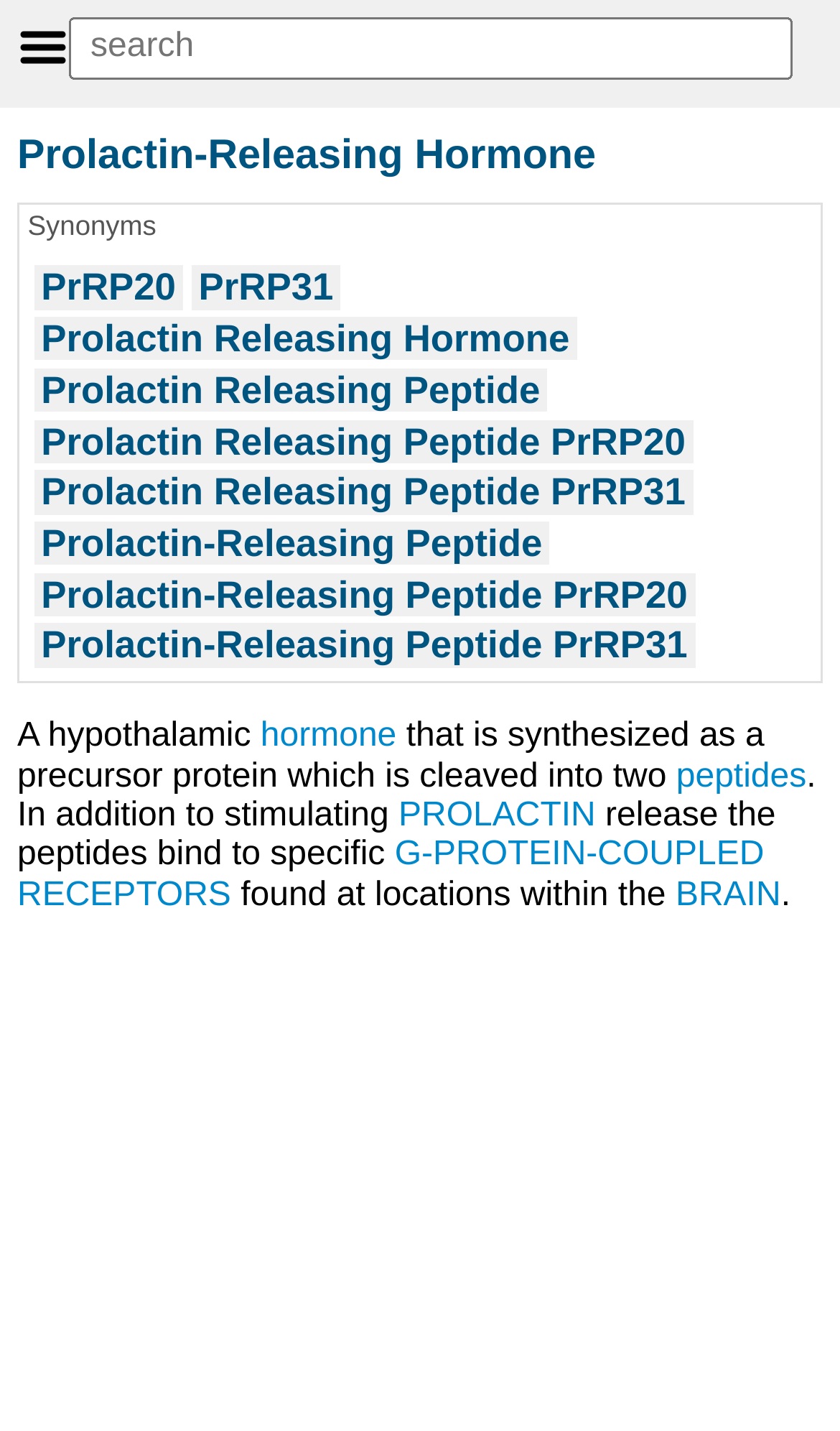Provide an in-depth description of the elements and layout of the webpage.

The webpage is about Prolactin-Releasing Hormone, as indicated by the title at the top. On the top-left corner, there is a small button with no text. Next to it, there is a search textbox that spans most of the width of the page. 

Below the search textbox, there is a heading that reads "Prolactin-Releasing Hormone". Underneath this heading, there are several subheadings that list synonyms for Prolactin-Releasing Hormone, including "PrRP20", "PrRP31", "Prolactin Releasing Hormone", and others. These subheadings are aligned to the left and are stacked vertically.

Following the synonyms, there is a block of text that describes Prolactin-Releasing Hormone. The text is divided into several sections, each with a link to a related term, such as "hormone", "peptides", "PROLACTIN", "G-PROTEIN-COUPLED RECEPTORS", and "BRAIN". The text explains that Prolactin-Releasing Hormone is a hypothalamic hormone that stimulates the release of peptides, which bind to specific receptors in the brain.

On the bottom-left corner, there is a small image, but its contents are not described.